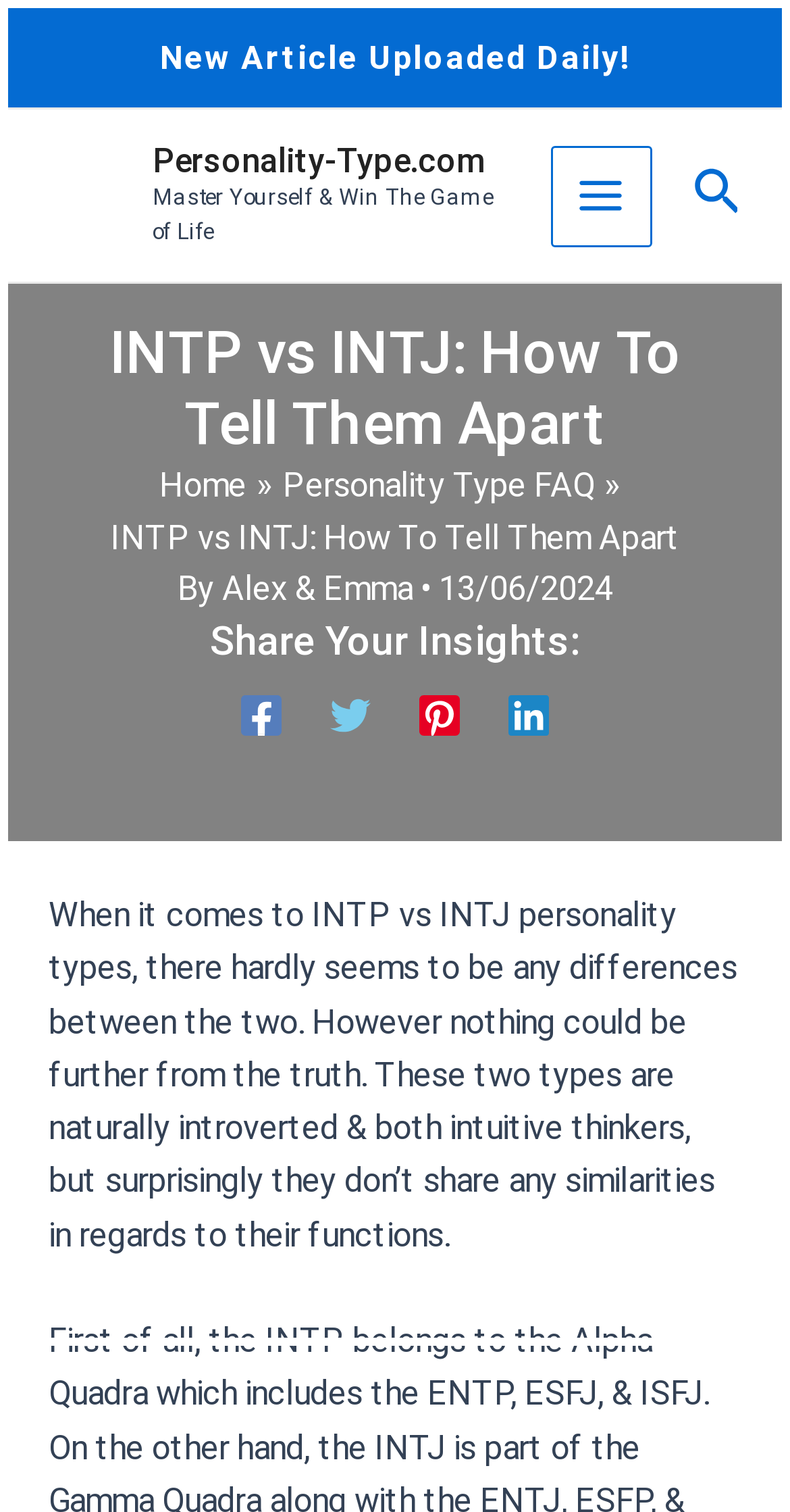Using the elements shown in the image, answer the question comprehensively: Who are the authors of the article?

I found the answer by looking at the link element with the text 'Alex & Emma' which is located near the publication date, indicating they are the authors of the article.